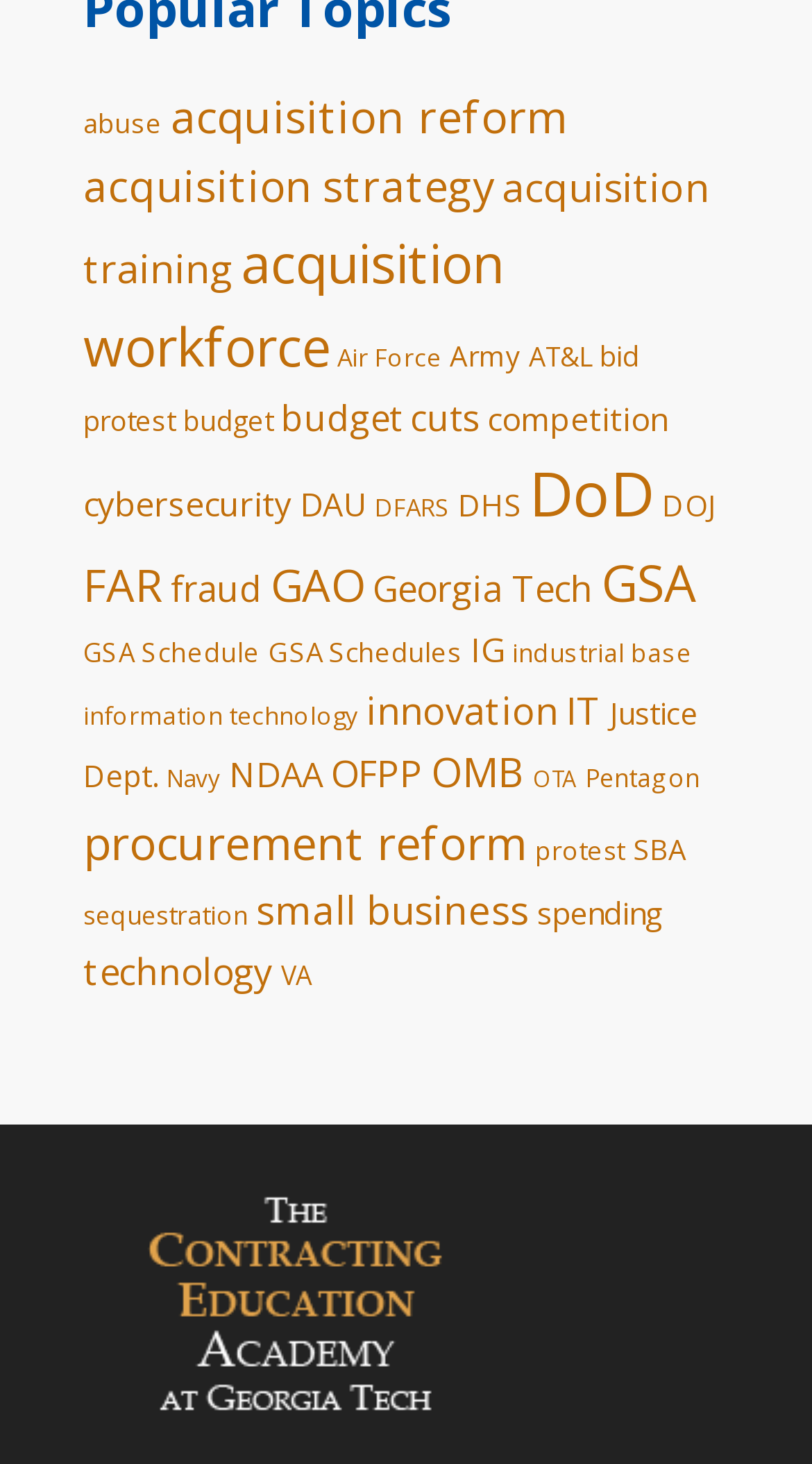Using the element description information technology, predict the bounding box coordinates for the UI element. Provide the coordinates in (top-left x, top-left y, bottom-right x, bottom-right y) format with values ranging from 0 to 1.

[0.103, 0.478, 0.441, 0.499]